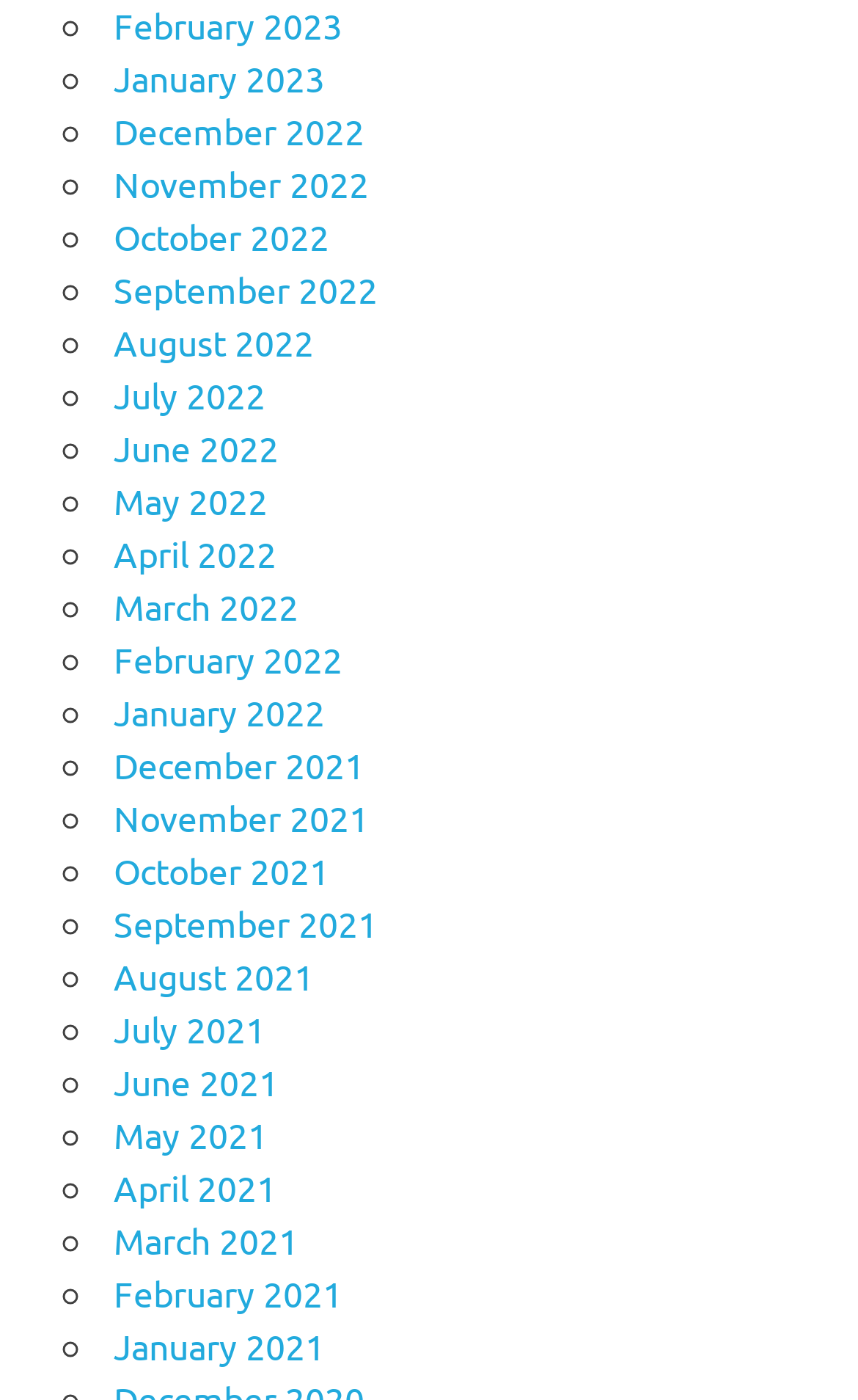Kindly provide the bounding box coordinates of the section you need to click on to fulfill the given instruction: "View June 2021".

[0.133, 0.757, 0.325, 0.788]